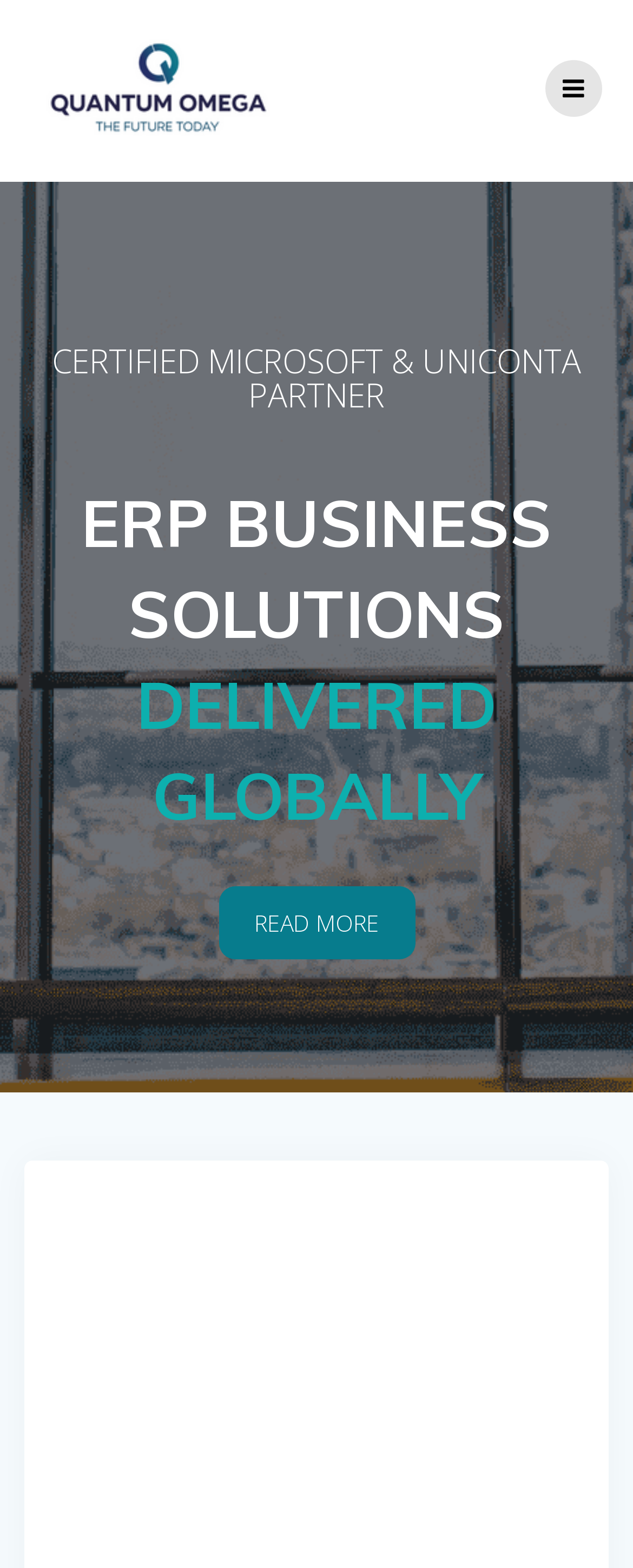Provide the bounding box coordinates for the specified HTML element described in this description: "READ MORE". The coordinates should be four float numbers ranging from 0 to 1, in the format [left, top, right, bottom].

[0.345, 0.565, 0.655, 0.612]